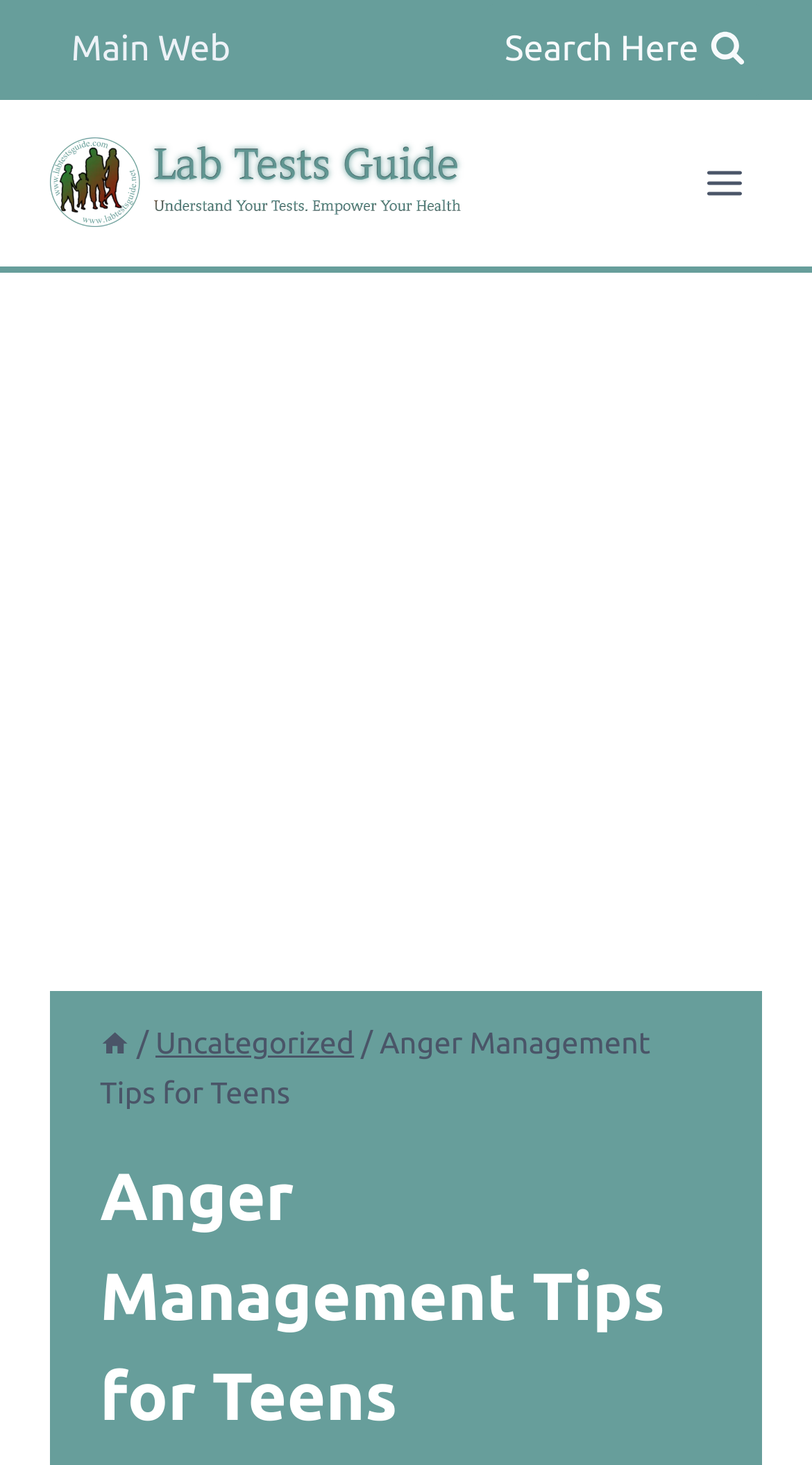Please find and provide the title of the webpage.

Anger Management Tips for Teens